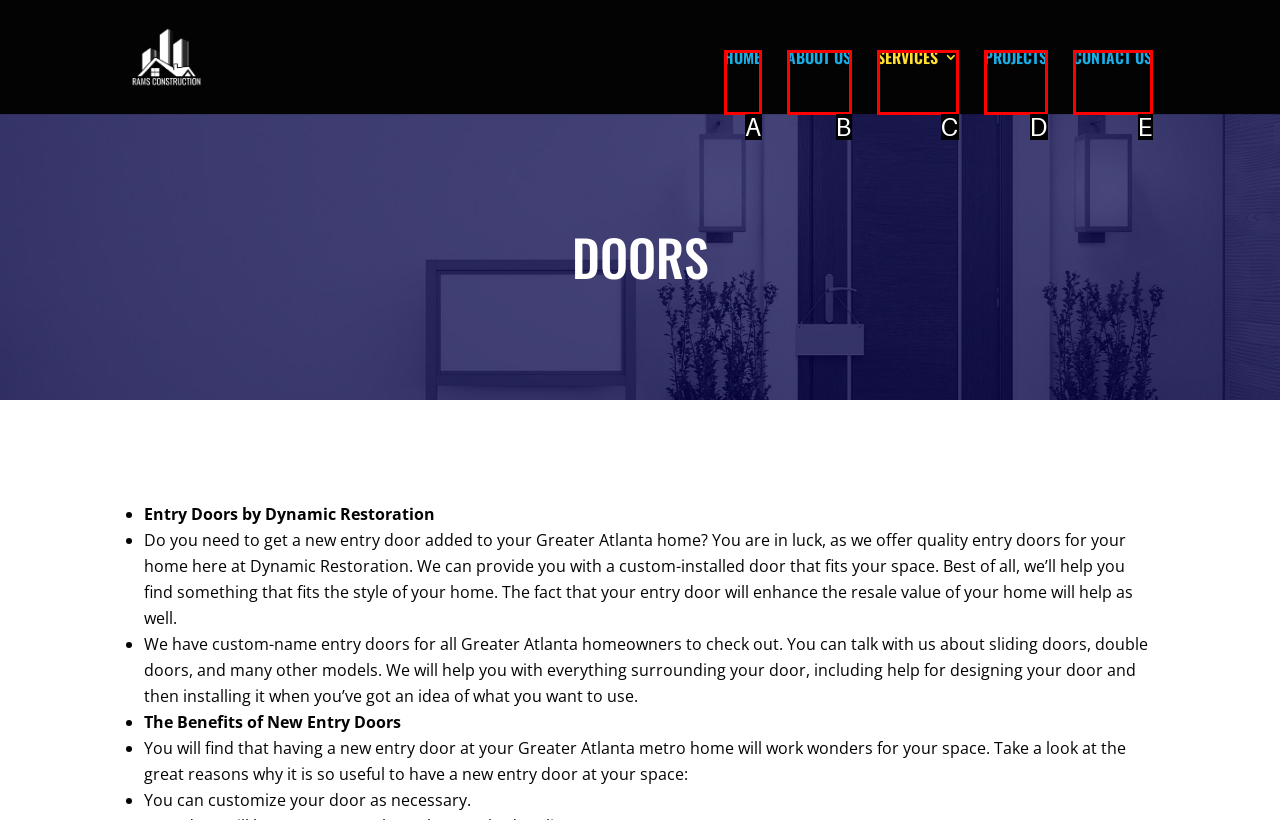Pick the option that best fits the description: HOME. Reply with the letter of the matching option directly.

A